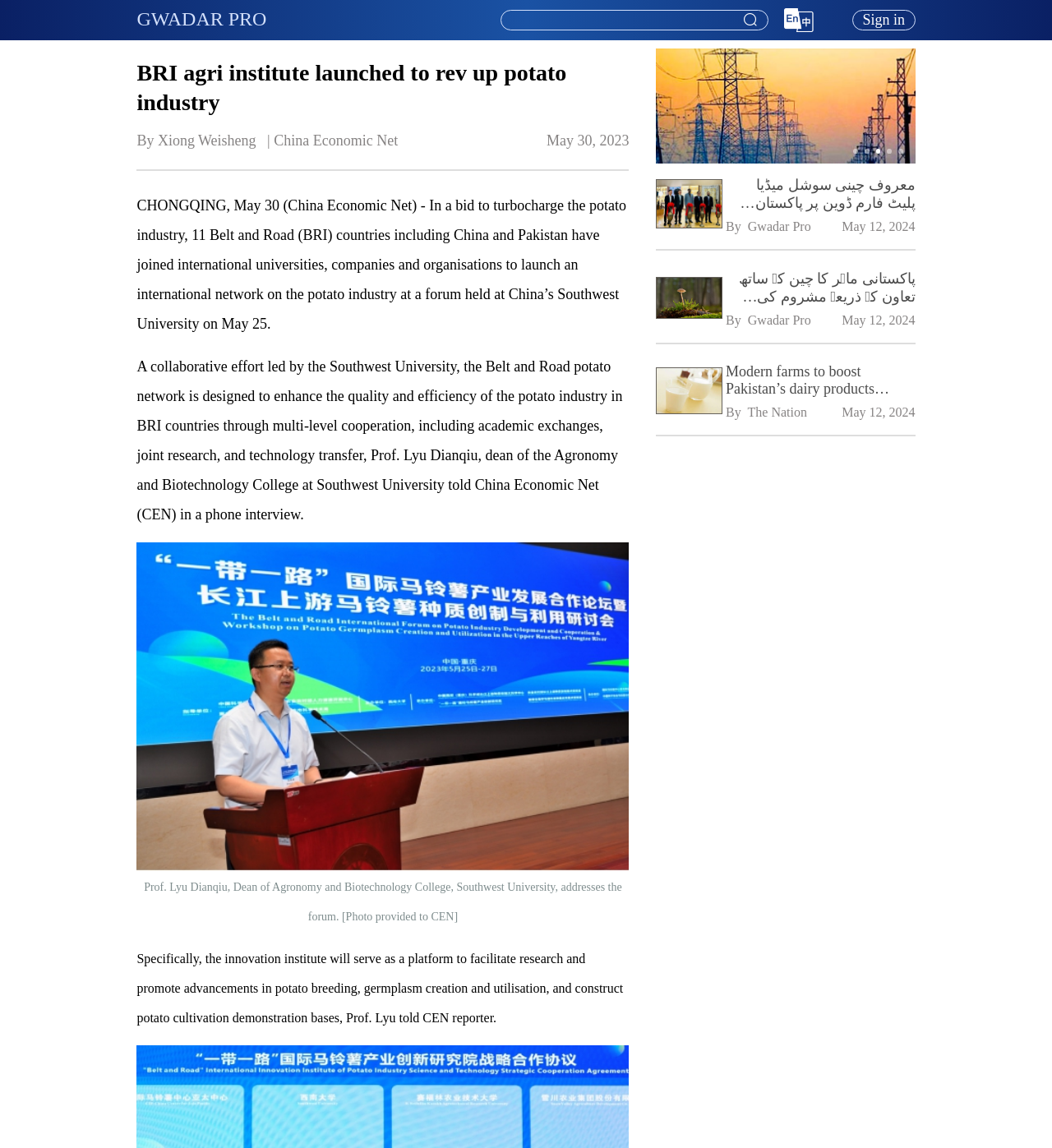How many countries are involved in the potato industry network?
Using the image, respond with a single word or phrase.

11